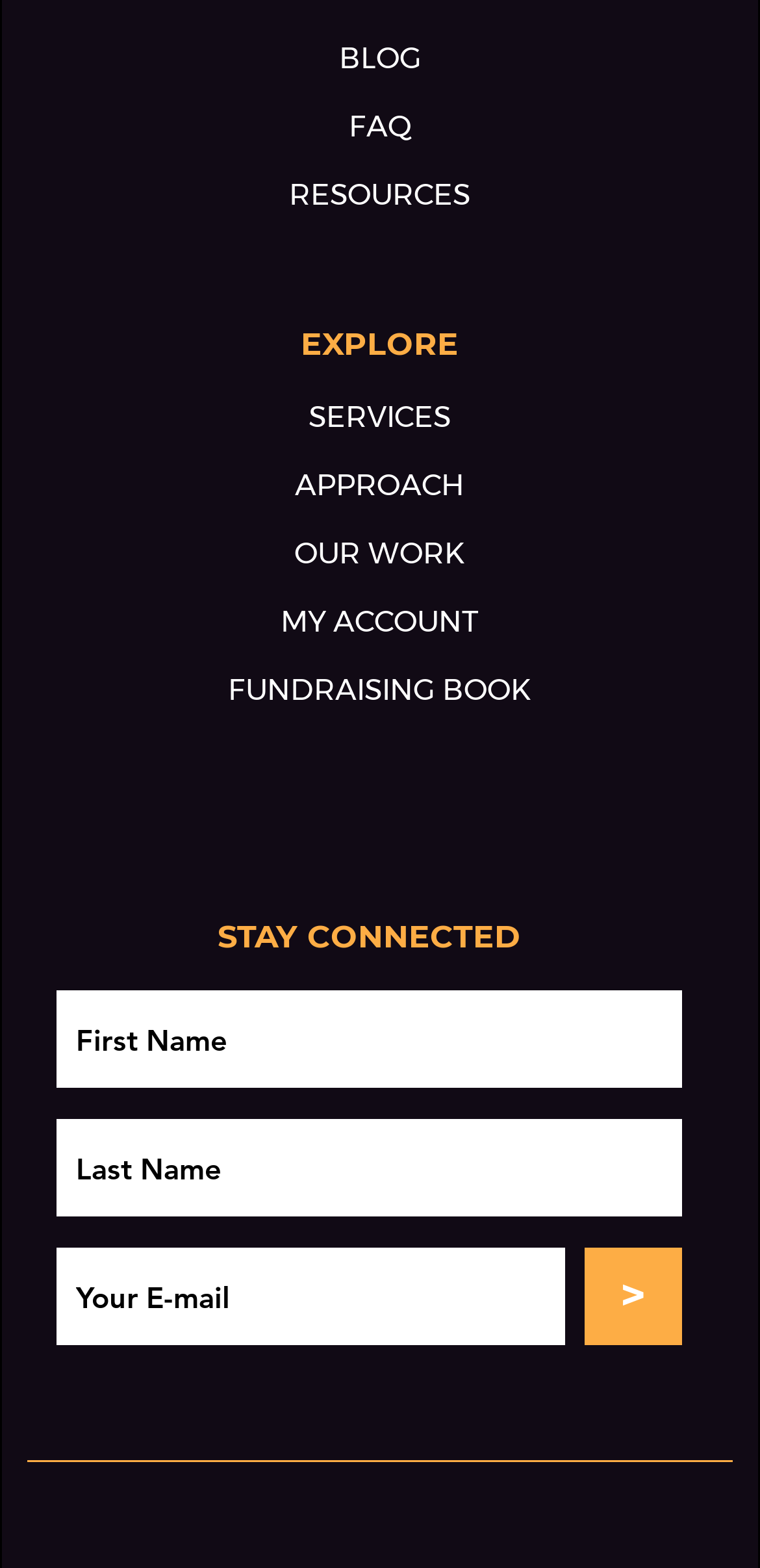Could you find the bounding box coordinates of the clickable area to complete this instruction: "Submit the form"?

[0.769, 0.796, 0.897, 0.858]